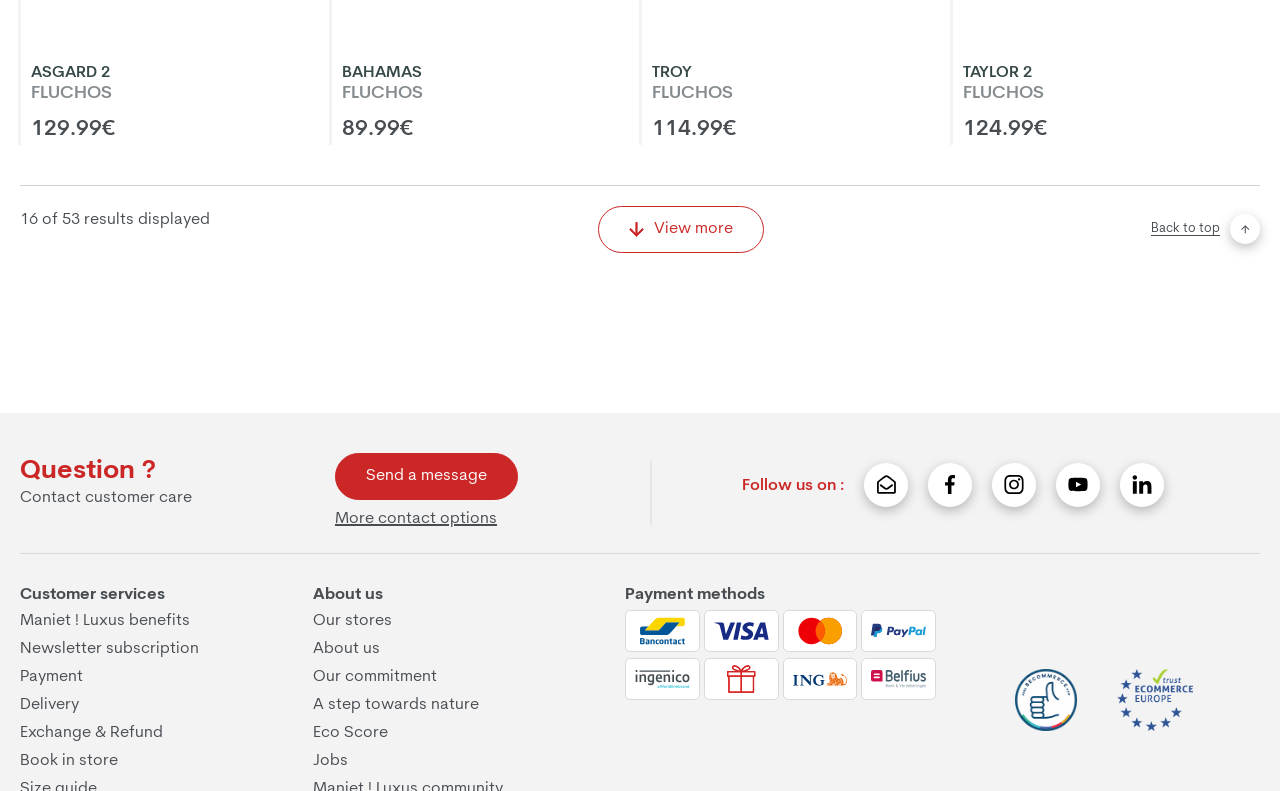Bounding box coordinates should be provided in the format (top-left x, top-left y, bottom-right x, bottom-right y) with all values between 0 and 1. Identify the bounding box for this UI element: aria-label="Facebook"

[0.725, 0.585, 0.759, 0.641]